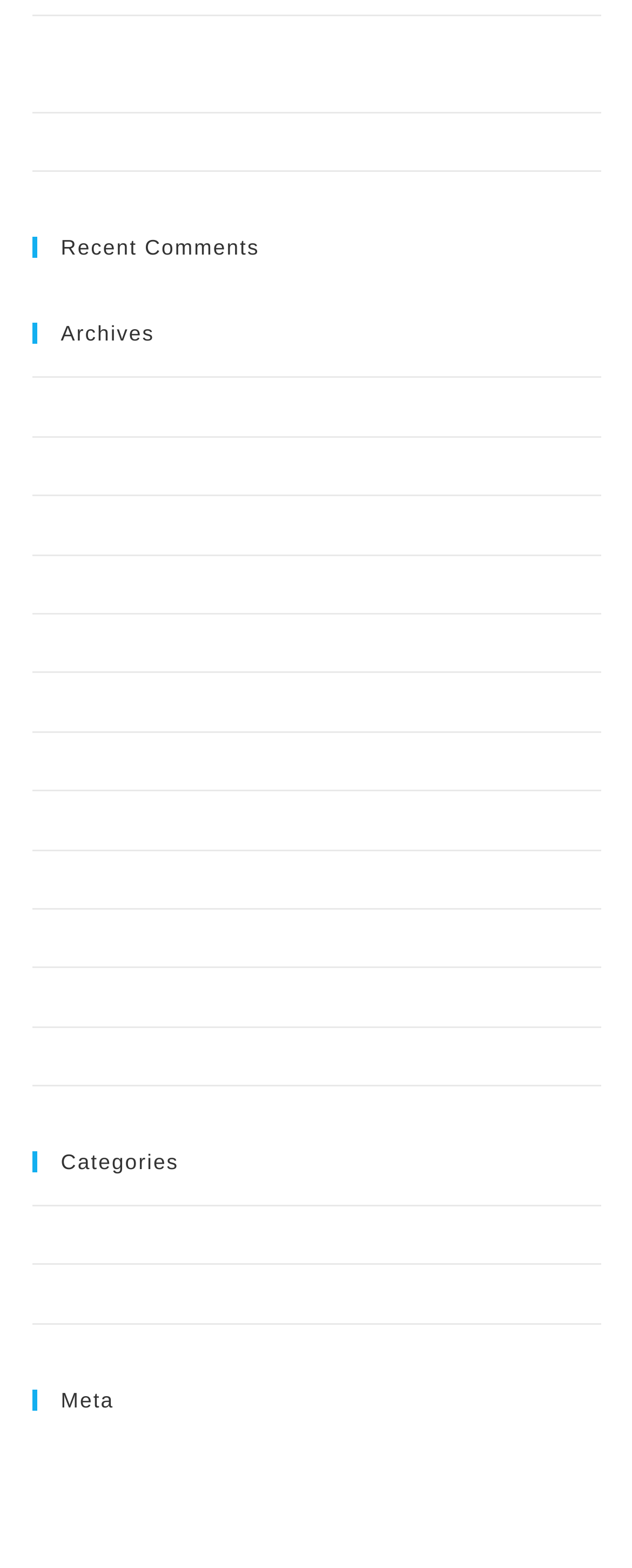Please specify the bounding box coordinates of the region to click in order to perform the following instruction: "Go to archives".

[0.05, 0.206, 0.95, 0.22]